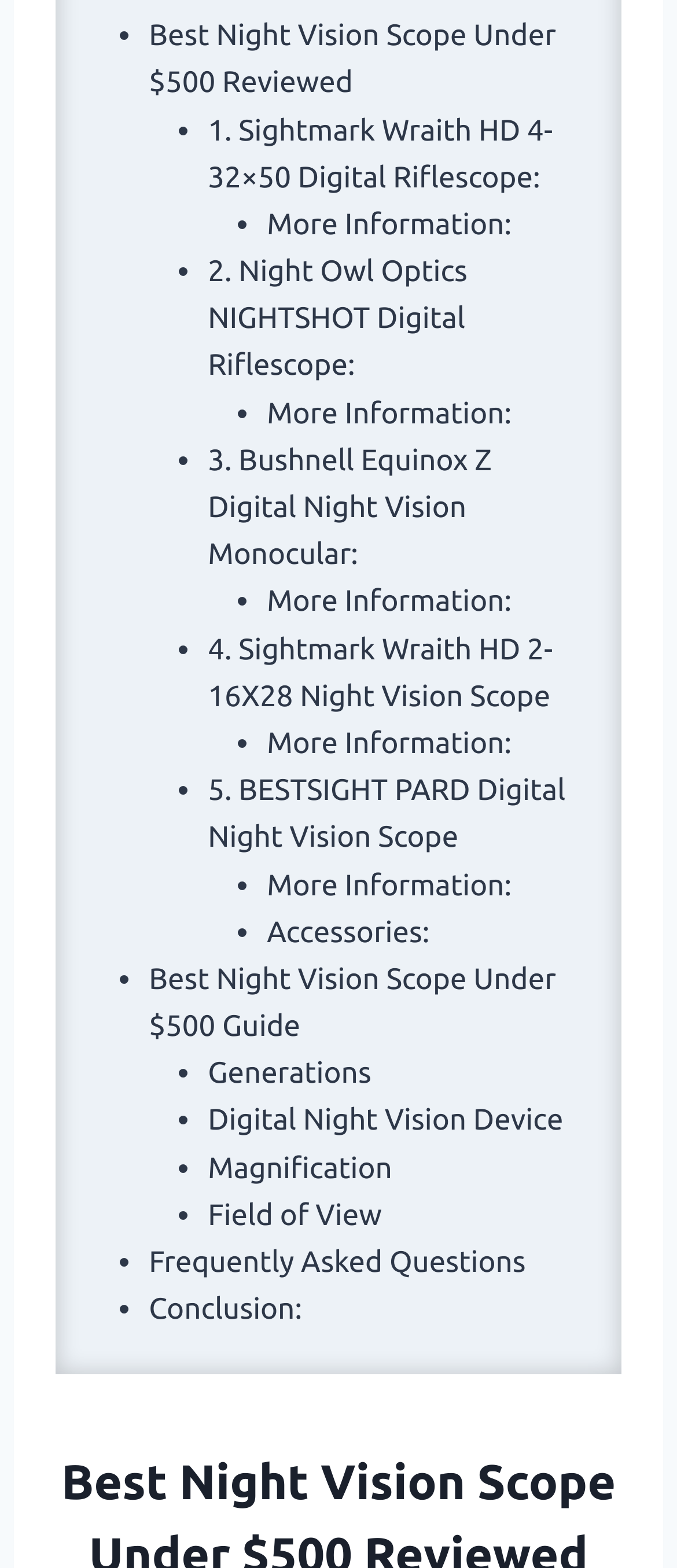Please identify the bounding box coordinates of the clickable area that will fulfill the following instruction: "Read about the 5th option BESTSIGHT PARD Digital Night Vision Scope". The coordinates should be in the format of four float numbers between 0 and 1, i.e., [left, top, right, bottom].

[0.307, 0.494, 0.835, 0.545]